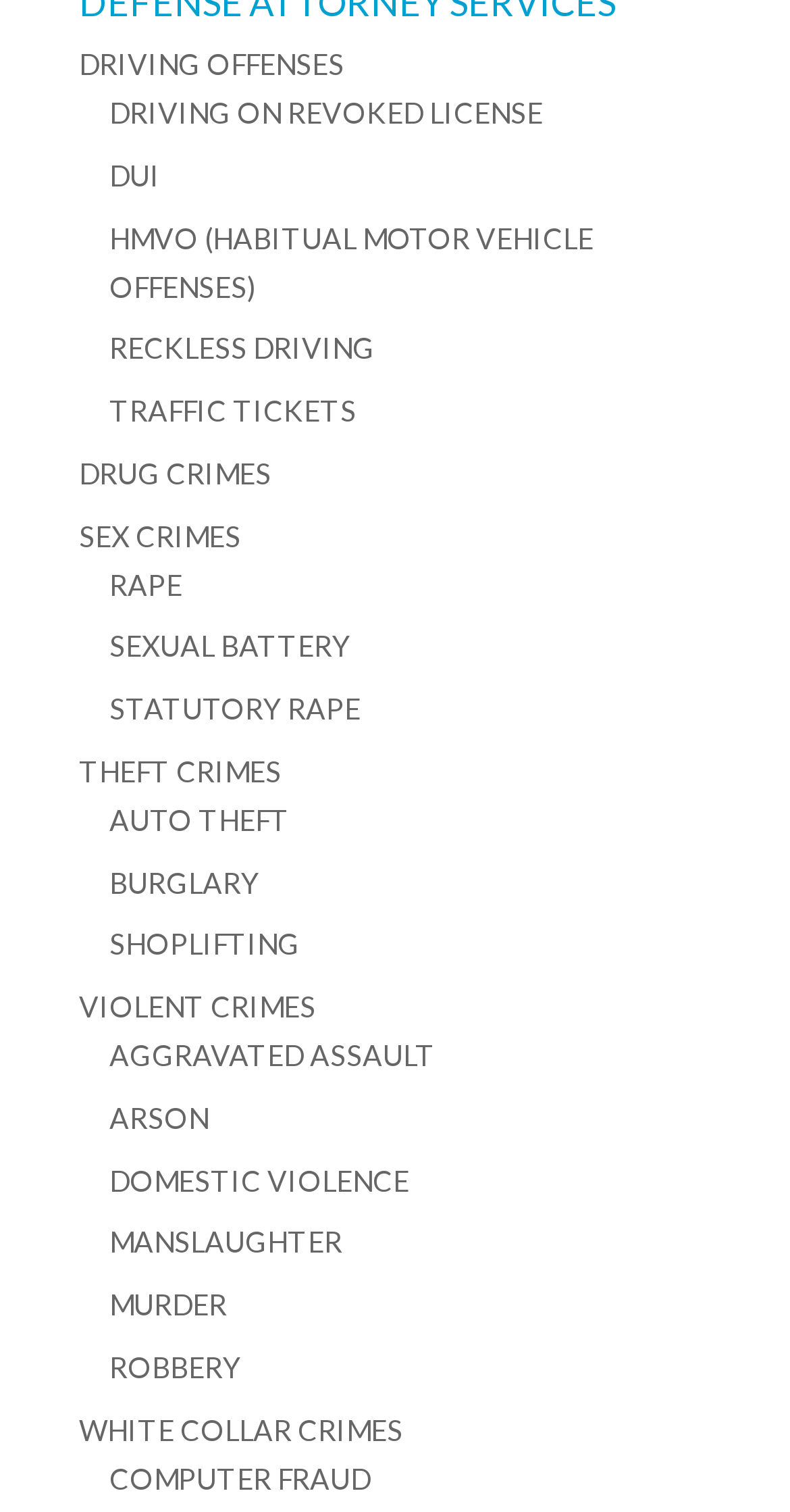What is the vertical position of the 'MURDER' link relative to the 'DOMESTIC VIOLENCE' link?
Look at the image and respond with a single word or a short phrase.

Above